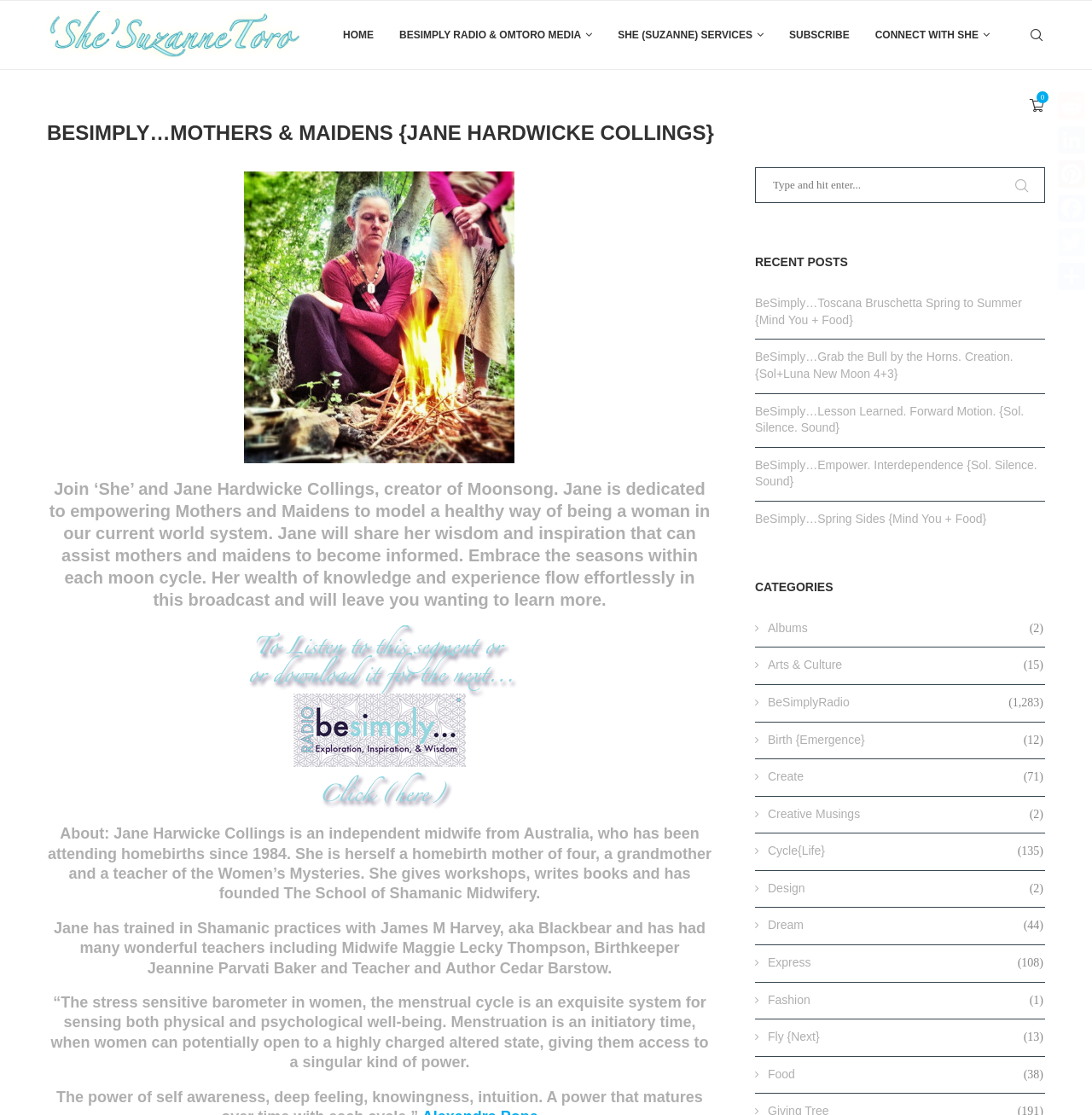Find the coordinates for the bounding box of the element with this description: "Design (2)".

[0.691, 0.789, 0.955, 0.804]